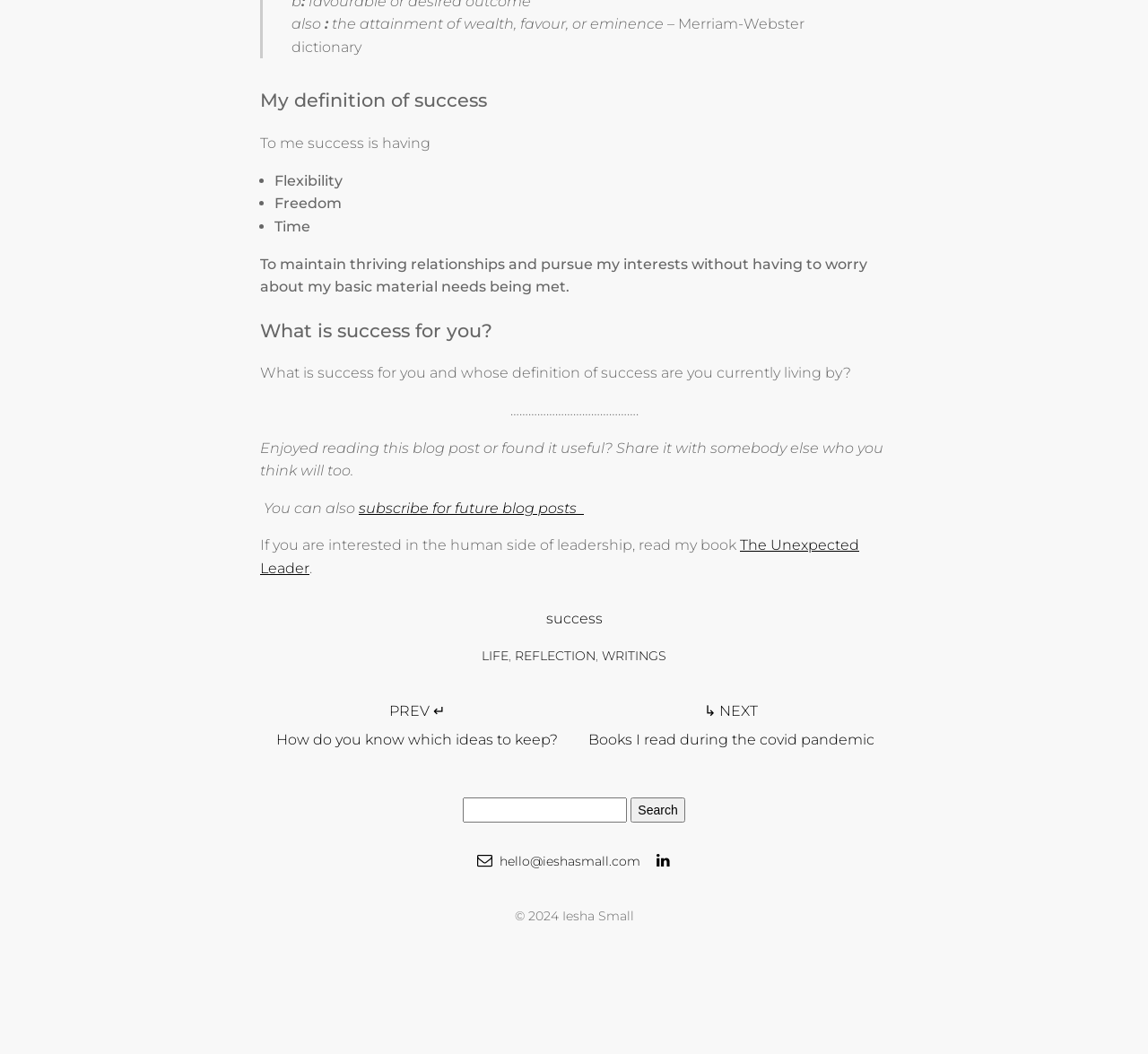Locate the bounding box coordinates of the element I should click to achieve the following instruction: "subscribe for future blog posts".

[0.312, 0.474, 0.509, 0.49]